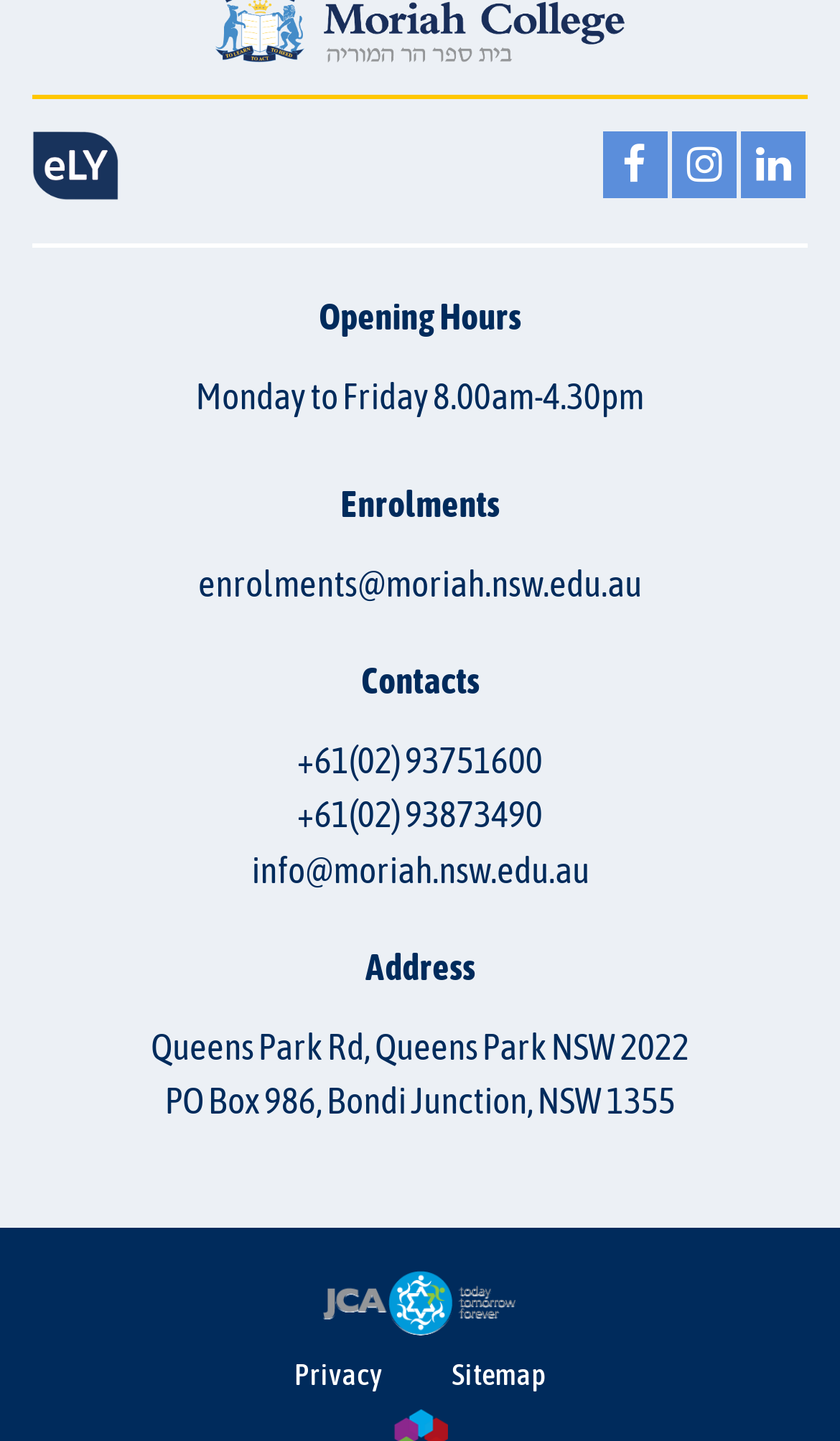Provide the bounding box coordinates of the UI element that matches the description: "+61(02) 93751600".

[0.354, 0.512, 0.646, 0.542]